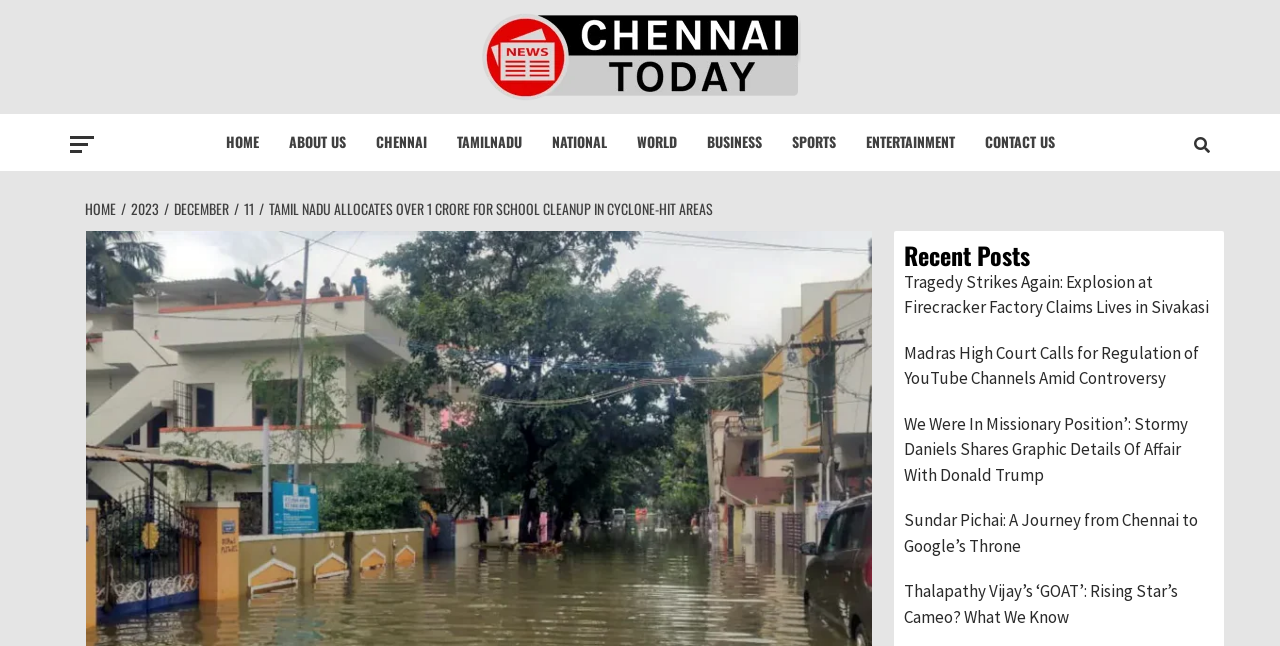Convey a detailed summary of the webpage, mentioning all key elements.

The webpage appears to be a news article from Chennai Today, a local news channel. At the top, there is a logo of Chennai Today, accompanied by a link to the website. Below the logo, there is a tagline "LOCAL NEWS CHANNEL OF CHENNAI". 

To the right of the logo, there is a navigation menu with links to various sections of the website, including HOME, ABOUT US, CHENNAI, TAMILNADU, NATIONAL, WORLD, BUSINESS, SPORTS, ENTERTAINMENT, and CONTACT US. 

Below the navigation menu, there is a breadcrumbs section, which shows the current page's location in the website's hierarchy. The breadcrumbs trail starts from HOME and ends at the current article, "TAMIL NADU ALLOCATES OVER 1 CRORE FOR SCHOOL CLEANUP IN CYCLONE-HIT AREAS".

The main content of the webpage is the news article, which is not explicitly described in the accessibility tree. However, based on the meta description, it appears to be about Tamil Nadu Chief Minister MK Stalin allocating funds for school cleanup in cyclone-hit areas.

On the right side of the webpage, there is a section titled "Recent Posts", which lists five news article links with summaries. The articles include "Tragedy Strikes Again: Explosion at Firecracker Factory Claims Lives in Sivakasi", "Madras High Court Calls for Regulation of YouTube Channels Amid Controversy", "We Were In Missionary Position’: Stormy Daniels Shares Graphic Details Of Affair With Donald Trump", "Sundar Pichai: A Journey from Chennai to Google’s Throne", and "Thalapathy Vijay’s ‘GOAT’: Rising Star’s Cameo? What We Know".